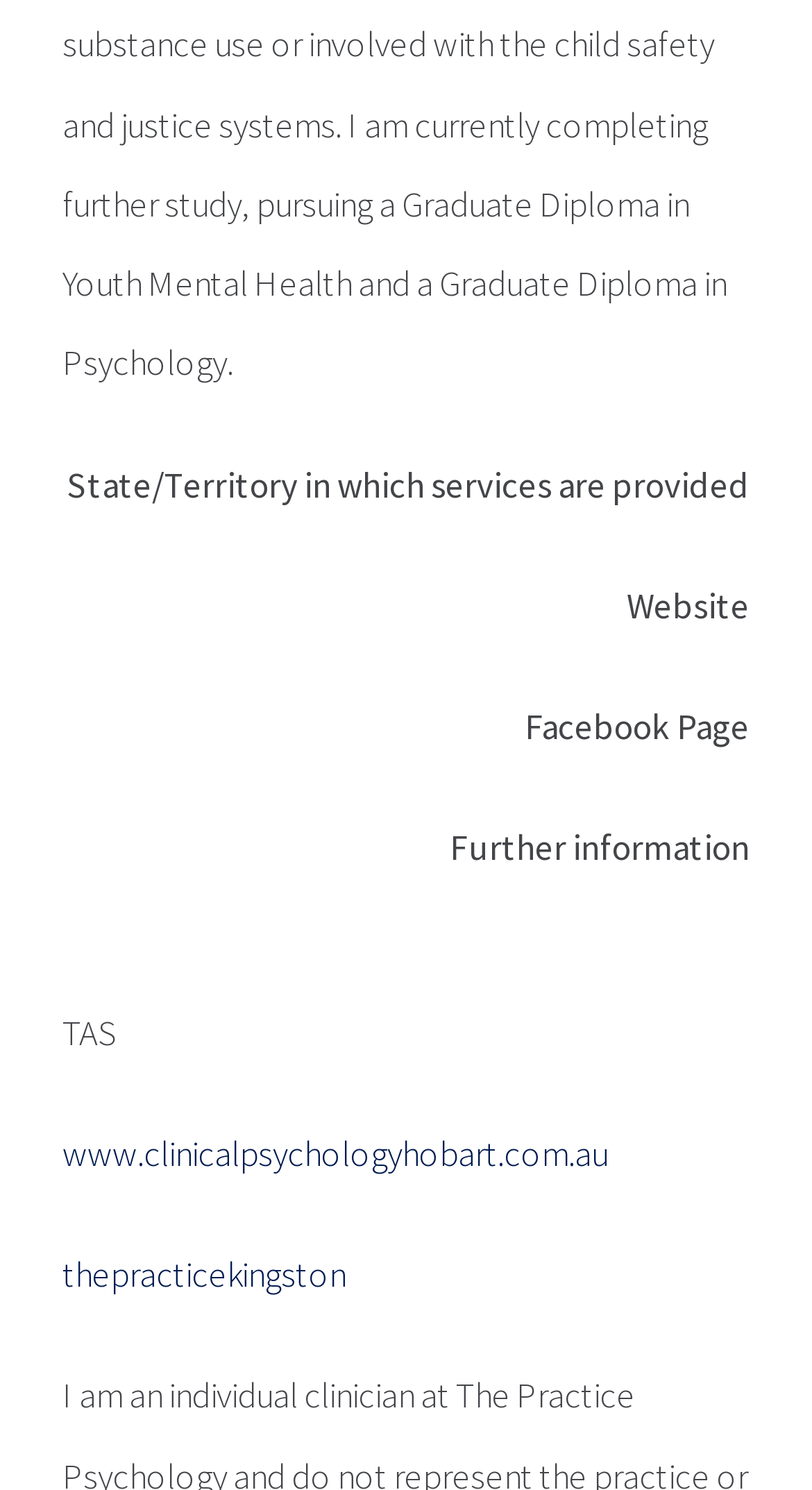What is the state or territory where services are provided?
Refer to the image and give a detailed response to the question.

I found the answer by looking at the text 'State/Territory in which services are provided' and its corresponding answer 'TAS' which is located below it.